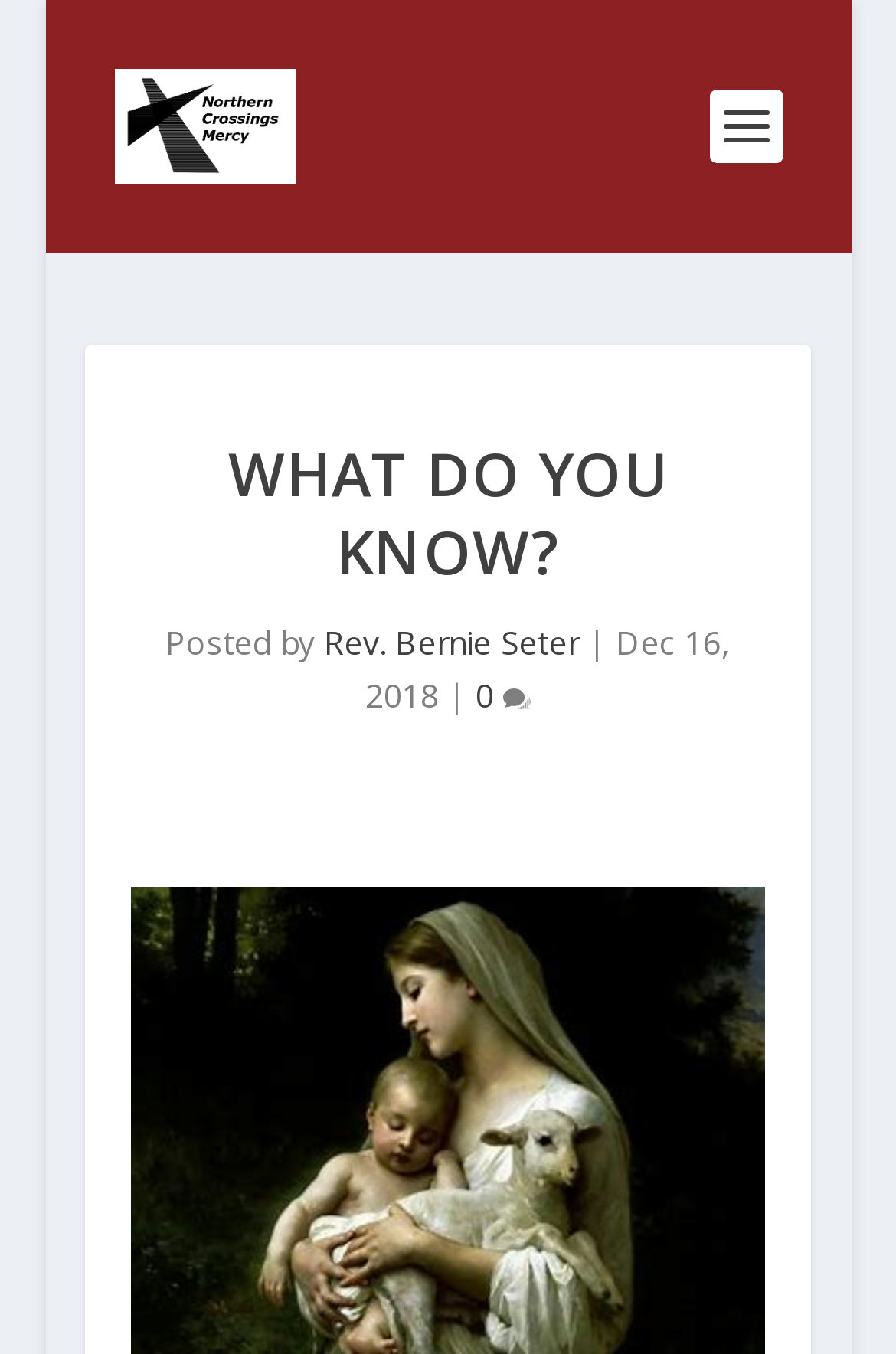Can you look at the image and give a comprehensive answer to the question:
How many comments are there on this article?

I can see a link with the text '0 ' which is commonly used to represent the number of comments on an article, and in this case, it shows 0 comments.